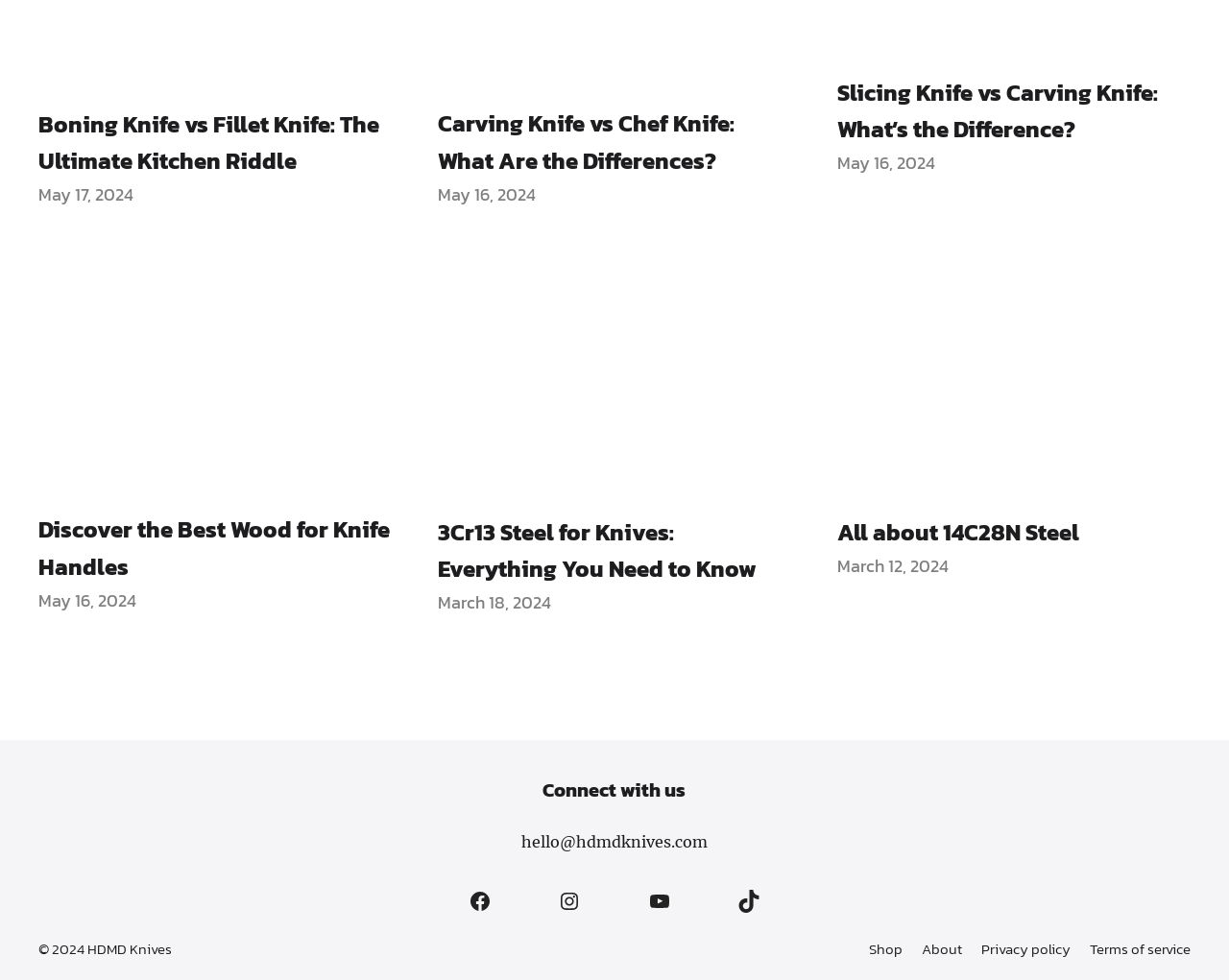Find the bounding box coordinates for the element that must be clicked to complete the instruction: "Read about Fillet Knife vs. Boning Knife". The coordinates should be four float numbers between 0 and 1, indicated as [left, top, right, bottom].

[0.031, 0.05, 0.319, 0.081]